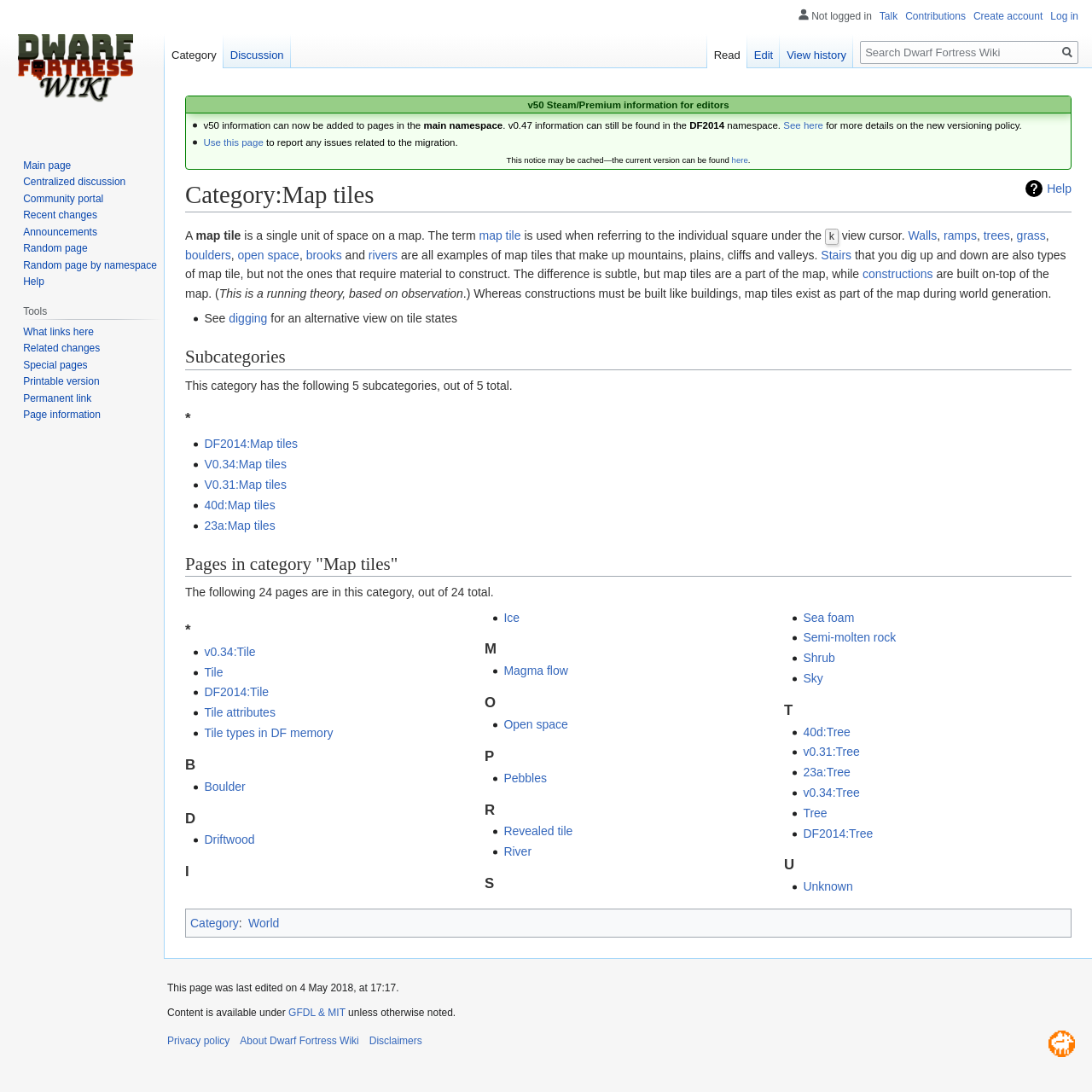Determine the bounding box coordinates of the section to be clicked to follow the instruction: "Learn about 'DF2014:Map tiles'". The coordinates should be given as four float numbers between 0 and 1, formatted as [left, top, right, bottom].

[0.187, 0.4, 0.273, 0.413]